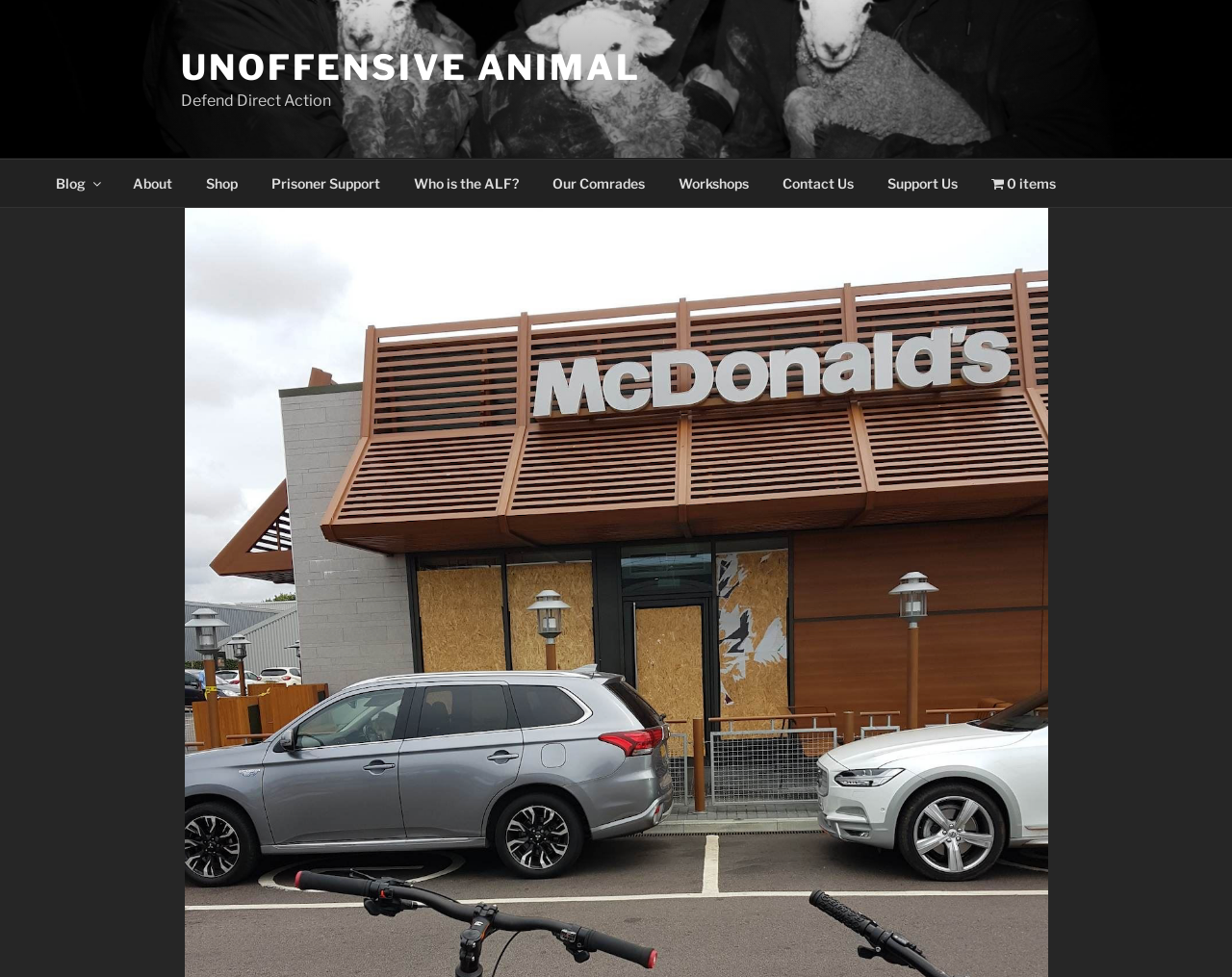Provide an in-depth caption for the elements present on the webpage.

The webpage appears to be a blog or news article page, with a prominent title "MC DONALD’S WINDOWS SMASHED IN SOLIDARITY WITH ACTIVIST FACING TRIAL." at the top. Below the title, there is a link to "UNOFFENSIVE ANIMAL" on the left side, and a static text "Defend Direct Action" to its right.

On the top navigation bar, there are nine links: "Blog", "About", "Shop", "Prisoner Support", "Who is the ALF?", "Our Comrades", "Workshops", "Contact Us", and "Support Us", arranged from left to right. The navigation bar spans almost the entire width of the page. The "Cart 0 items" link is located at the far right of the navigation bar, accompanied by a small "Cart" icon.

The overall layout of the webpage suggests that it is a content-heavy page, with a focus on the main article or news story. The top navigation bar provides easy access to other sections of the website.